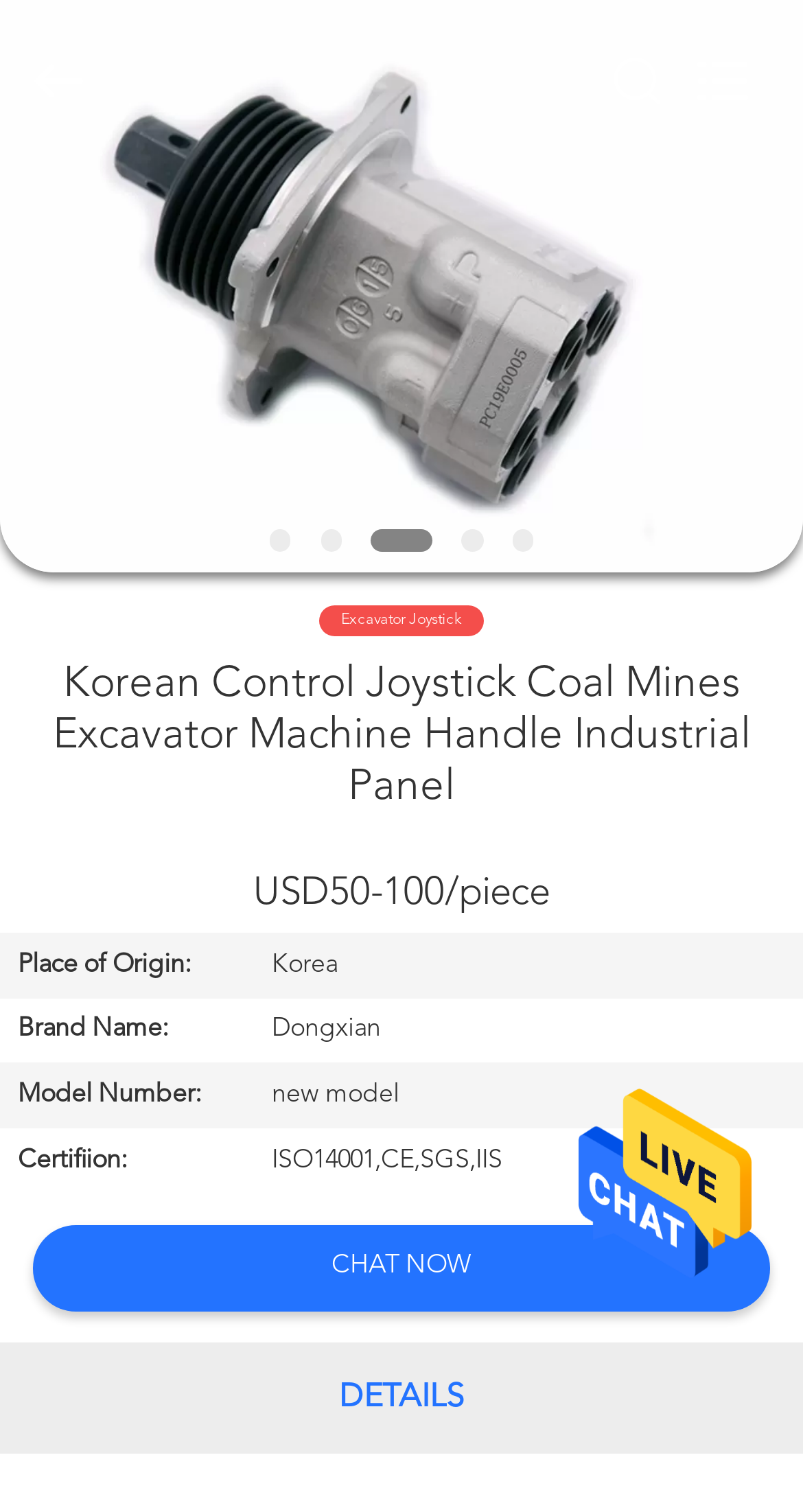What is the place of origin of the excavator joystick?
Please provide a comprehensive answer based on the information in the image.

I found the place of origin by looking at the table that lists the product details. In the row that says 'Place of Origin:', the corresponding cell says 'Korea'.